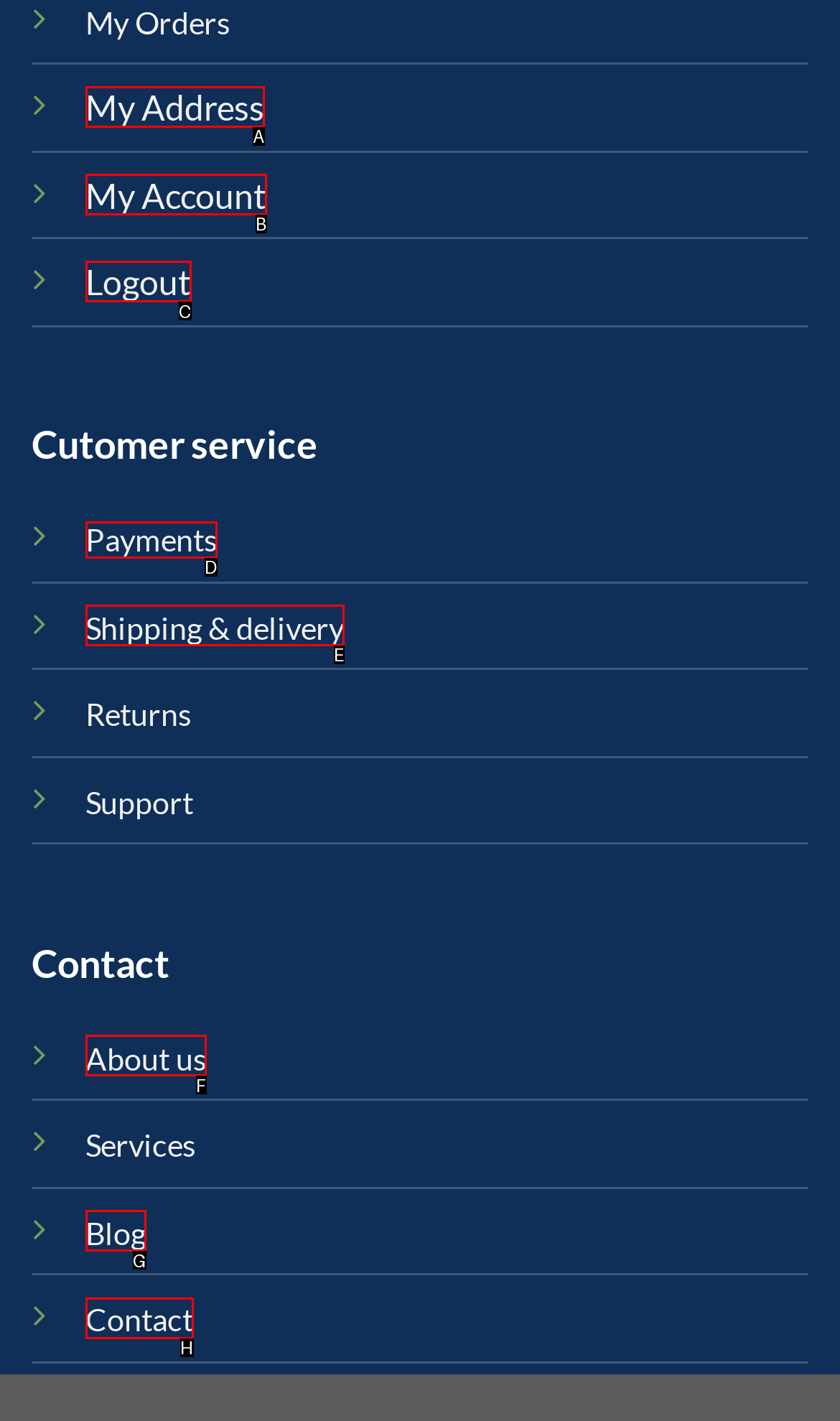Identify the HTML element that corresponds to the following description: Shipping & delivery Provide the letter of the best matching option.

E